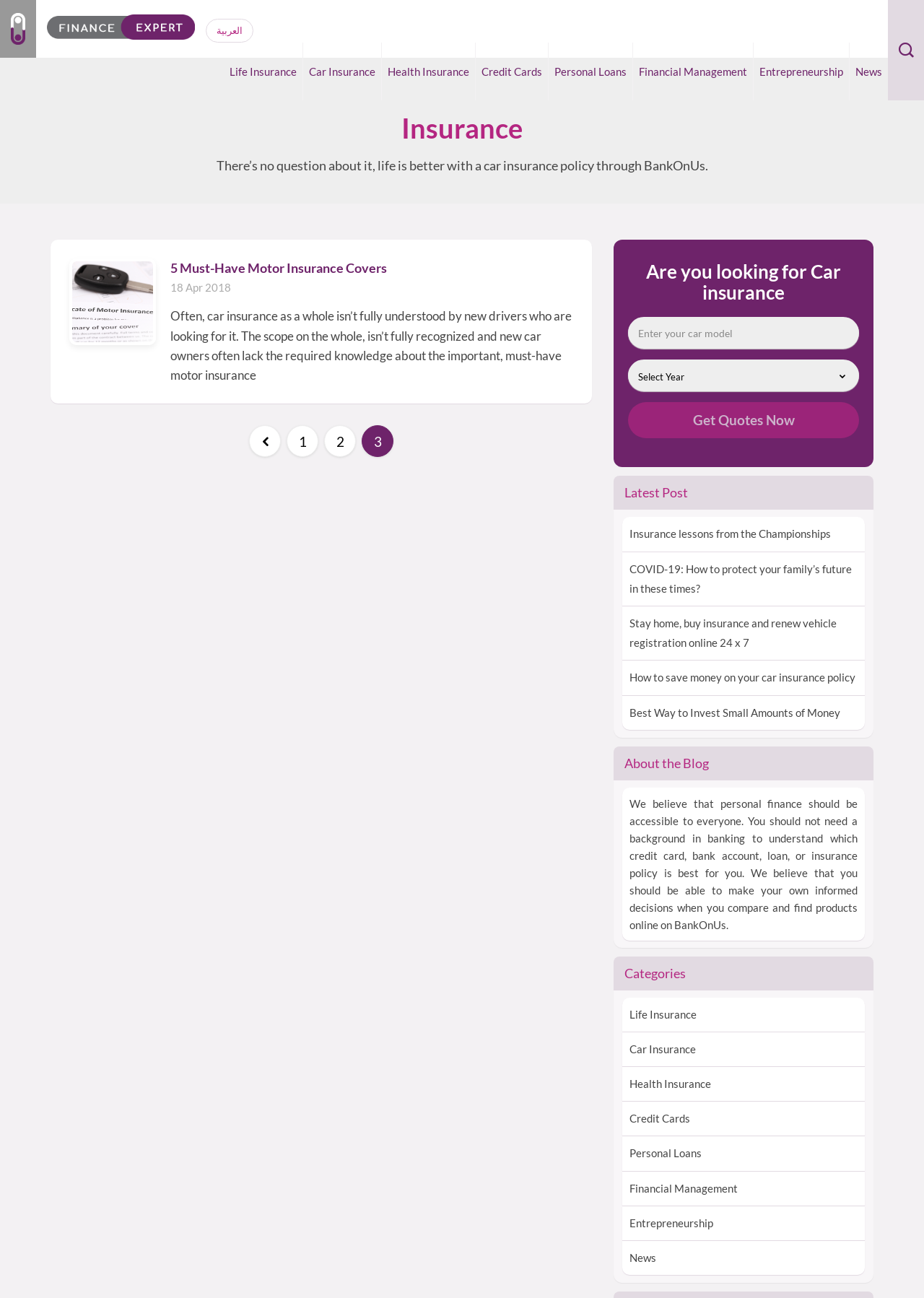What categories of insurance are available?
Look at the screenshot and give a one-word or phrase answer.

Life, Car, Health, etc.